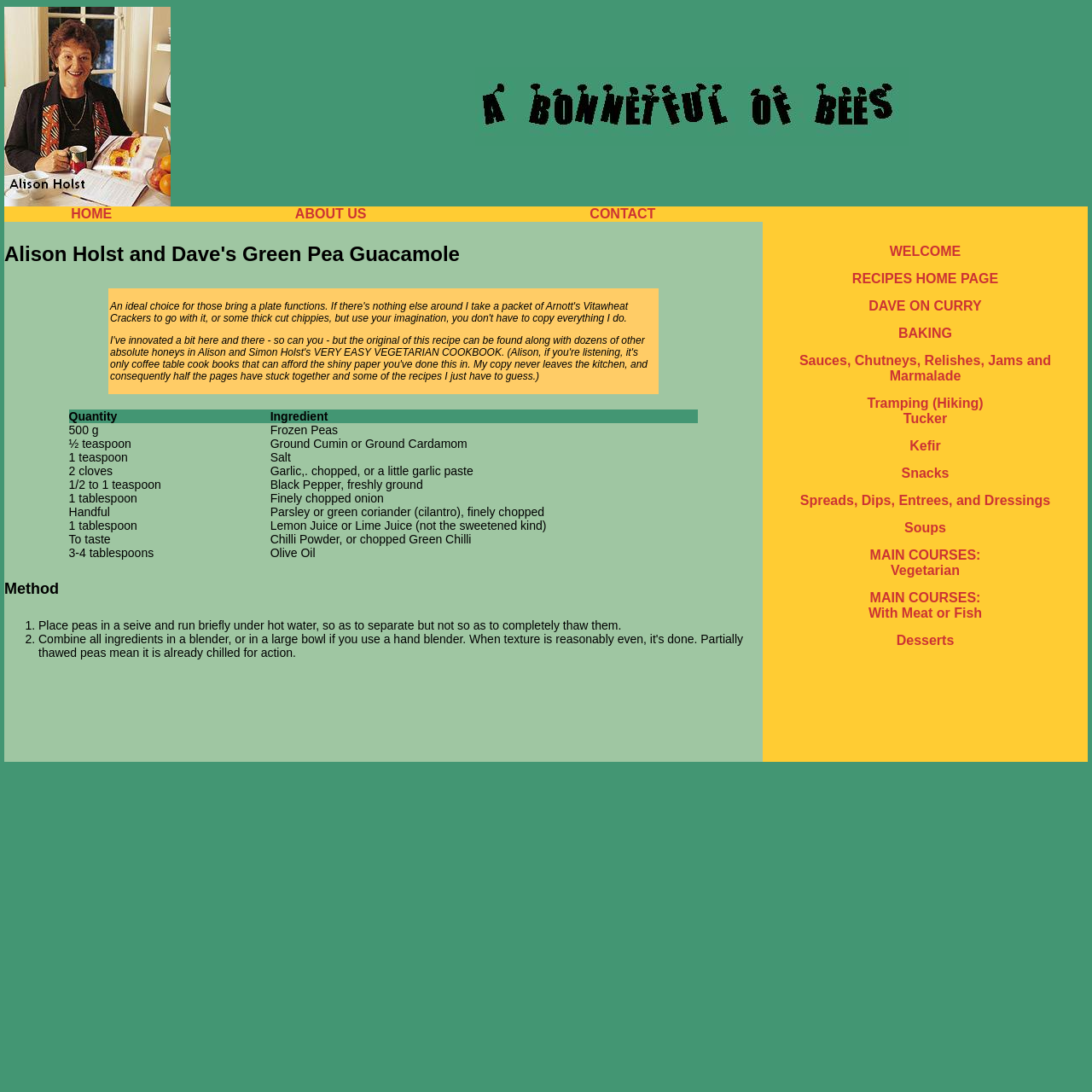What type of dishes are listed in the top navigation menu?
Refer to the image and provide a detailed answer to the question.

I examined the text content of the link elements in the top navigation menu, which is located in the LayoutTableCell element with the bounding box coordinates [0.698, 0.189, 0.996, 0.698]. The links point to various types of dishes, including soups, main courses, desserts, and more.